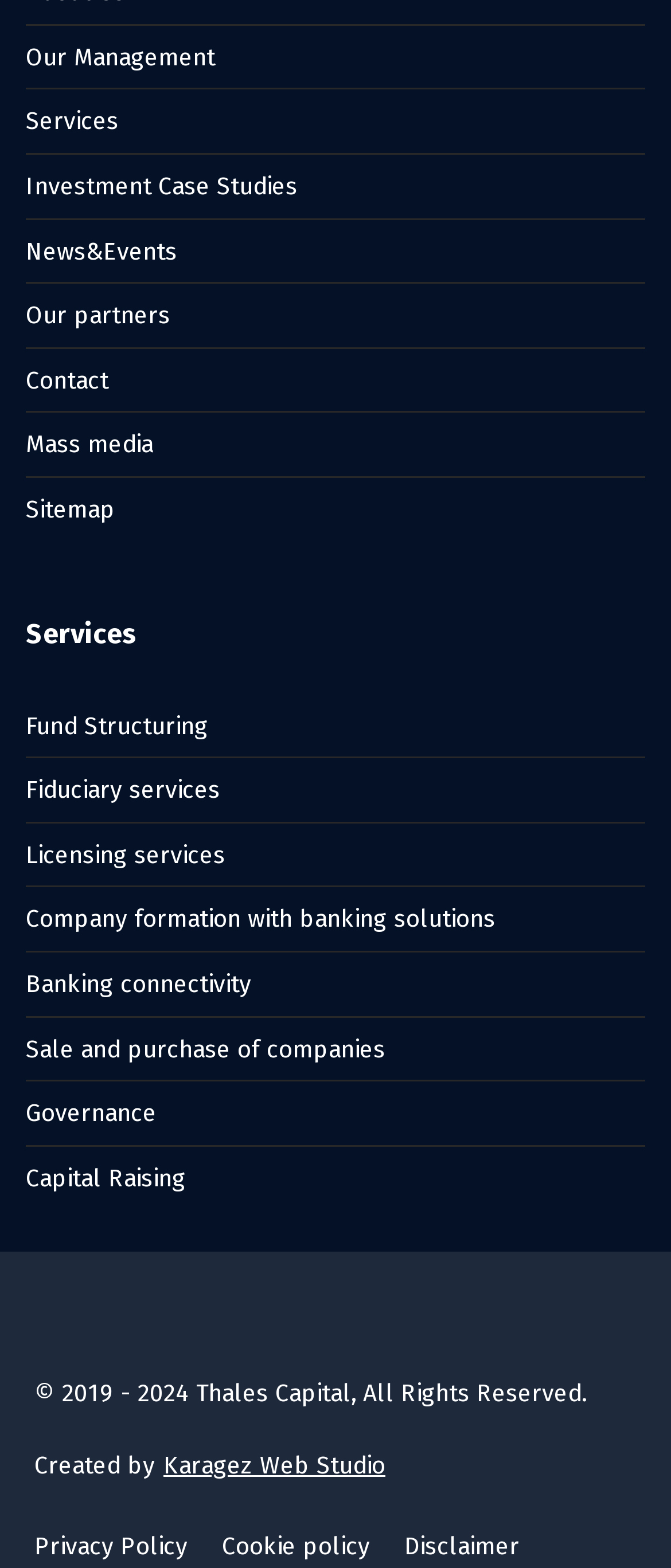What is the last link in the 'Services' section?
Provide a detailed answer to the question, using the image to inform your response.

I looked at the 'Services' section and found that the links are 'Fund Structuring', 'Fiduciary services', 'Licensing services', 'Company formation with banking solutions', 'Banking connectivity', 'Sale and purchase of companies', 'Governance', and 'Capital Raising'. The last link in this section is 'Governance'.